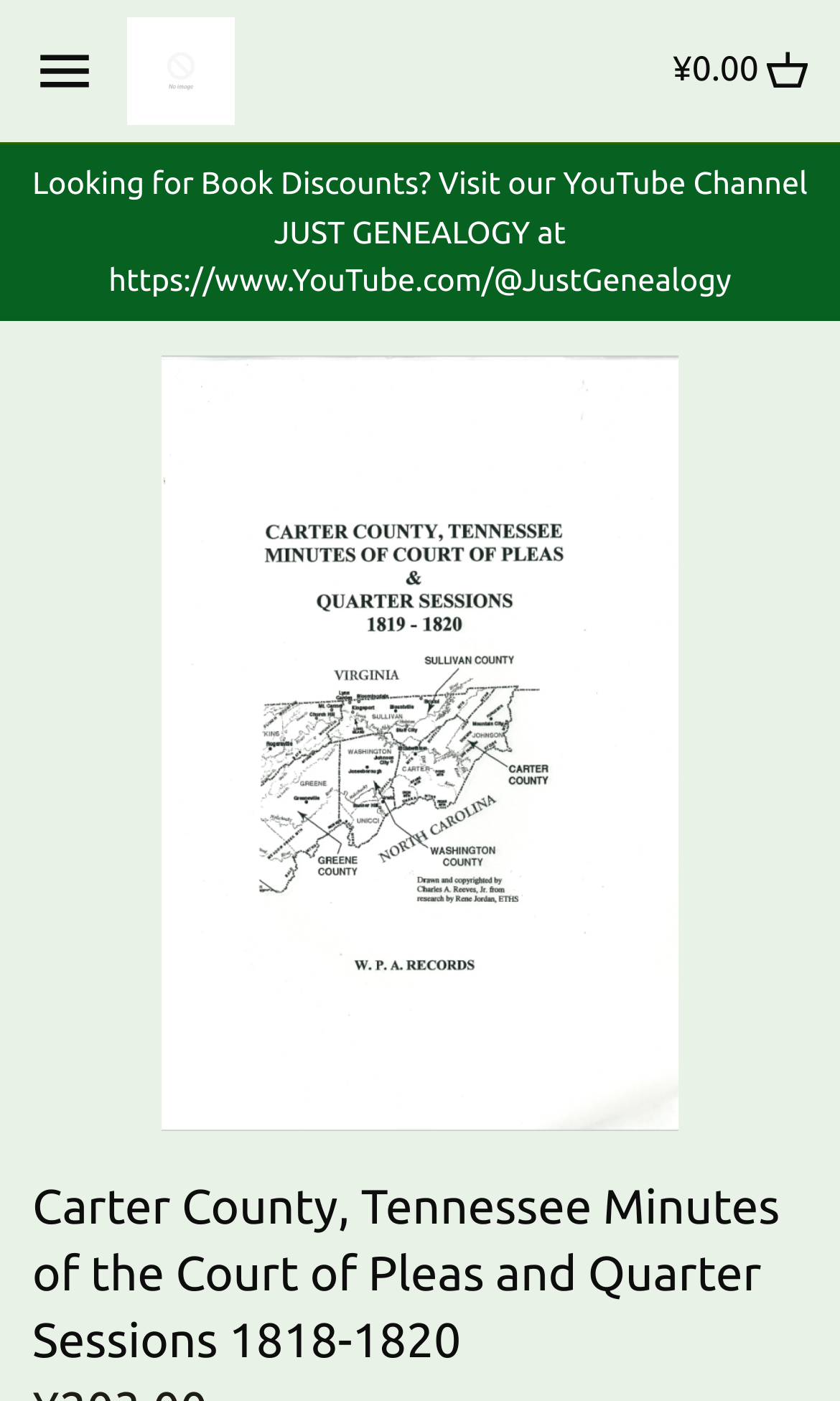Kindly determine the bounding box coordinates for the area that needs to be clicked to execute this instruction: "Enter company name".

None